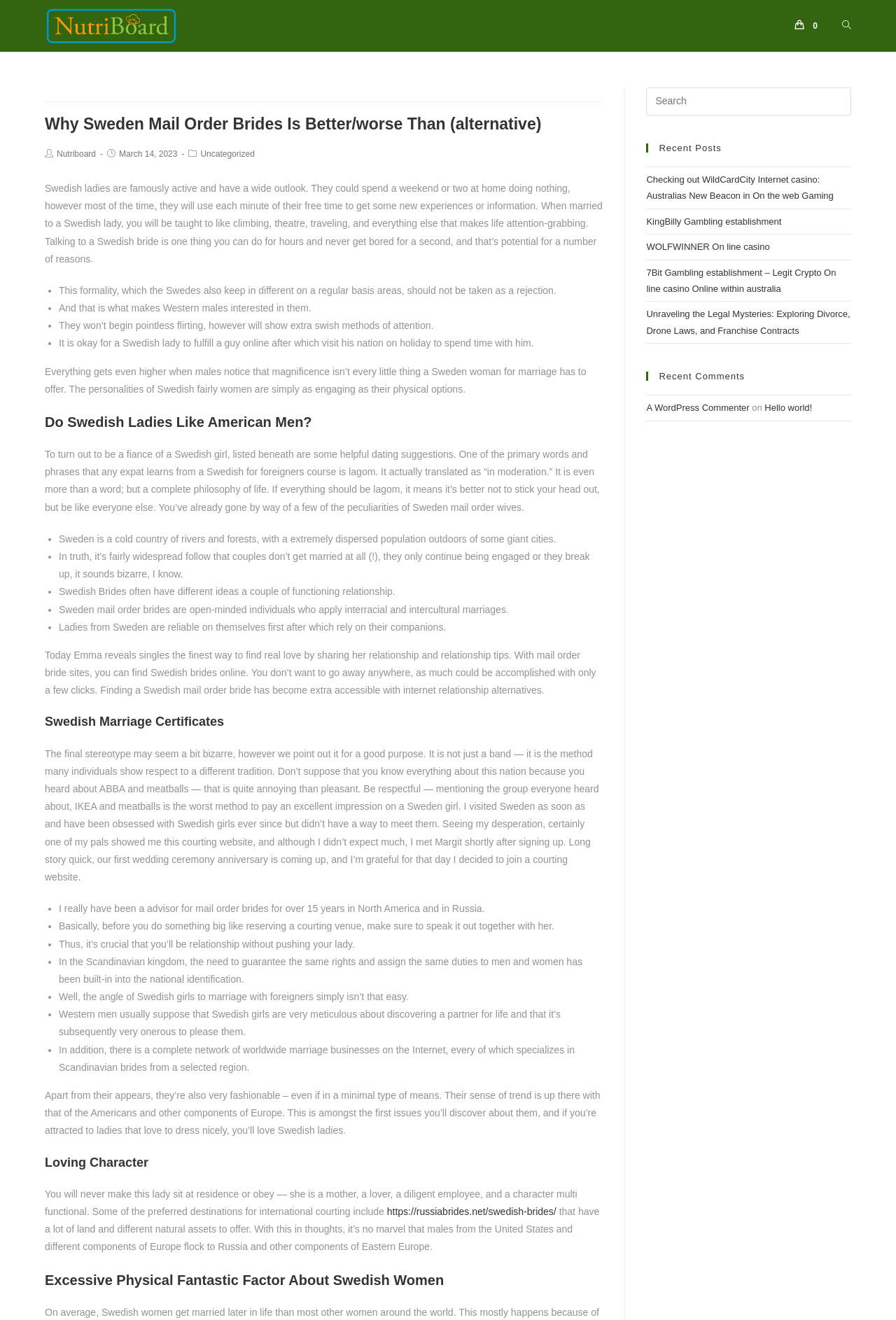Find the bounding box coordinates of the clickable area that will achieve the following instruction: "Visit Nutri Board website".

[0.05, 0.015, 0.198, 0.023]